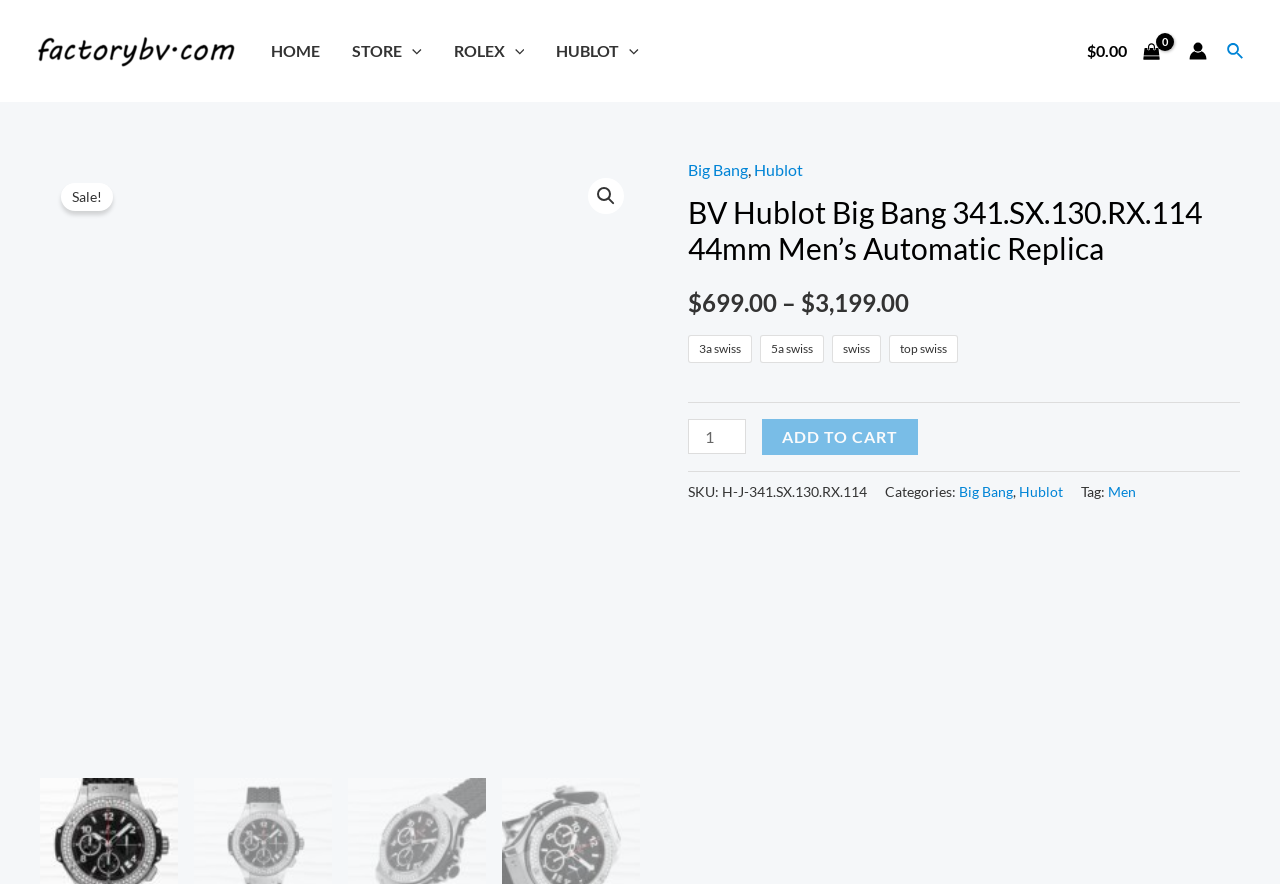Using the provided description Big Bang, find the bounding box coordinates for the UI element. Provide the coordinates in (top-left x, top-left y, bottom-right x, bottom-right y) format, ensuring all values are between 0 and 1.

[0.538, 0.181, 0.584, 0.202]